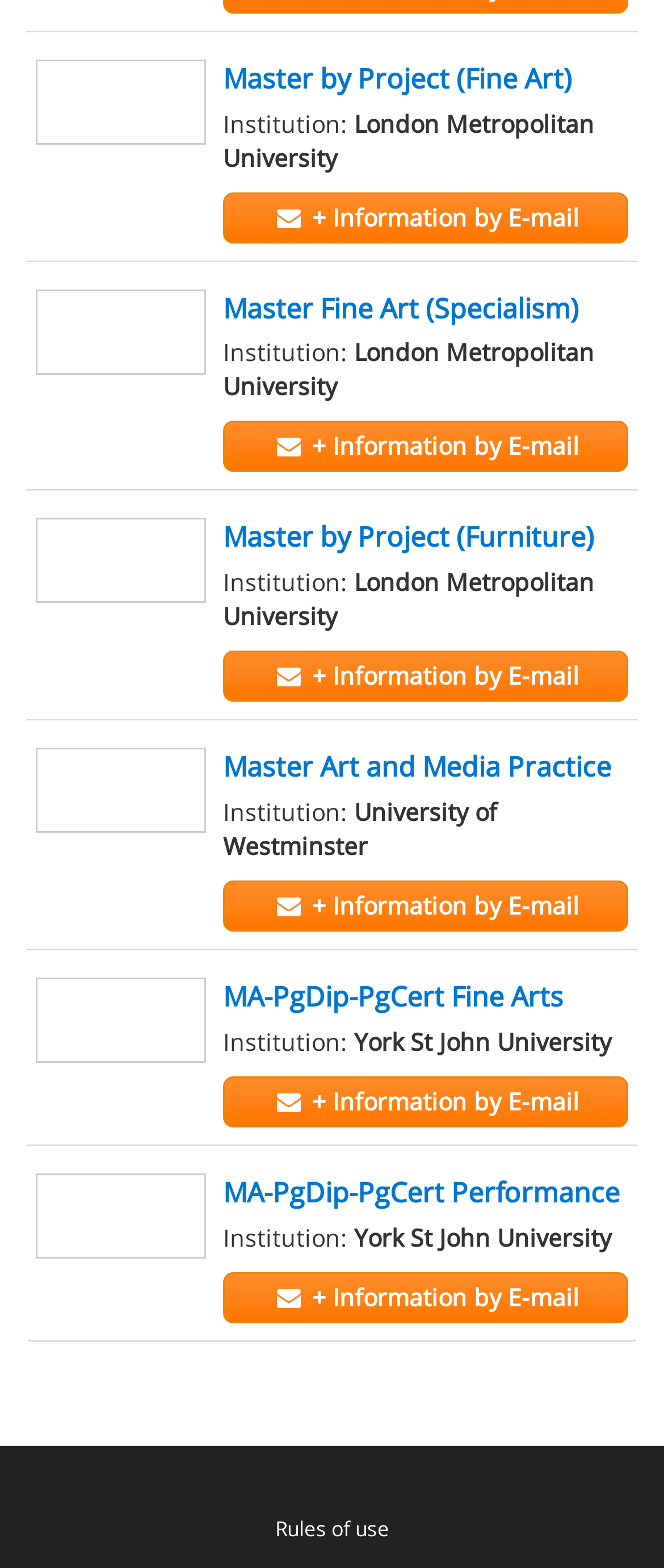What is the email information link icon?
Answer the question with a thorough and detailed explanation.

I found the link ' + Information by E-mail' and noticed that the icon is represented by the Unicode character uf0e0.